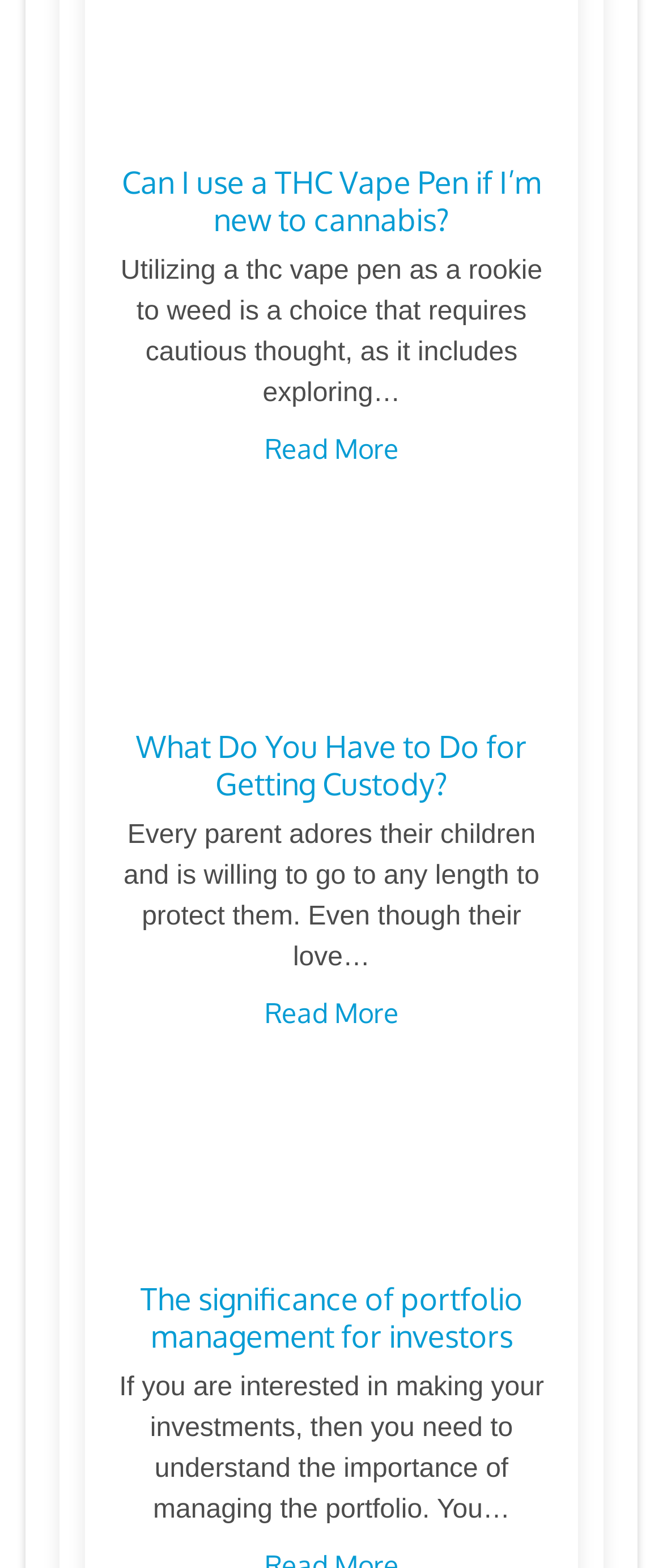What is the topic of the first article?
Answer the question with detailed information derived from the image.

I looked at the first article section and found the heading 'Can I use a THC Vape Pen if I’m new to cannabis?'. This suggests that the topic of the first article is related to THC Vape Pens.